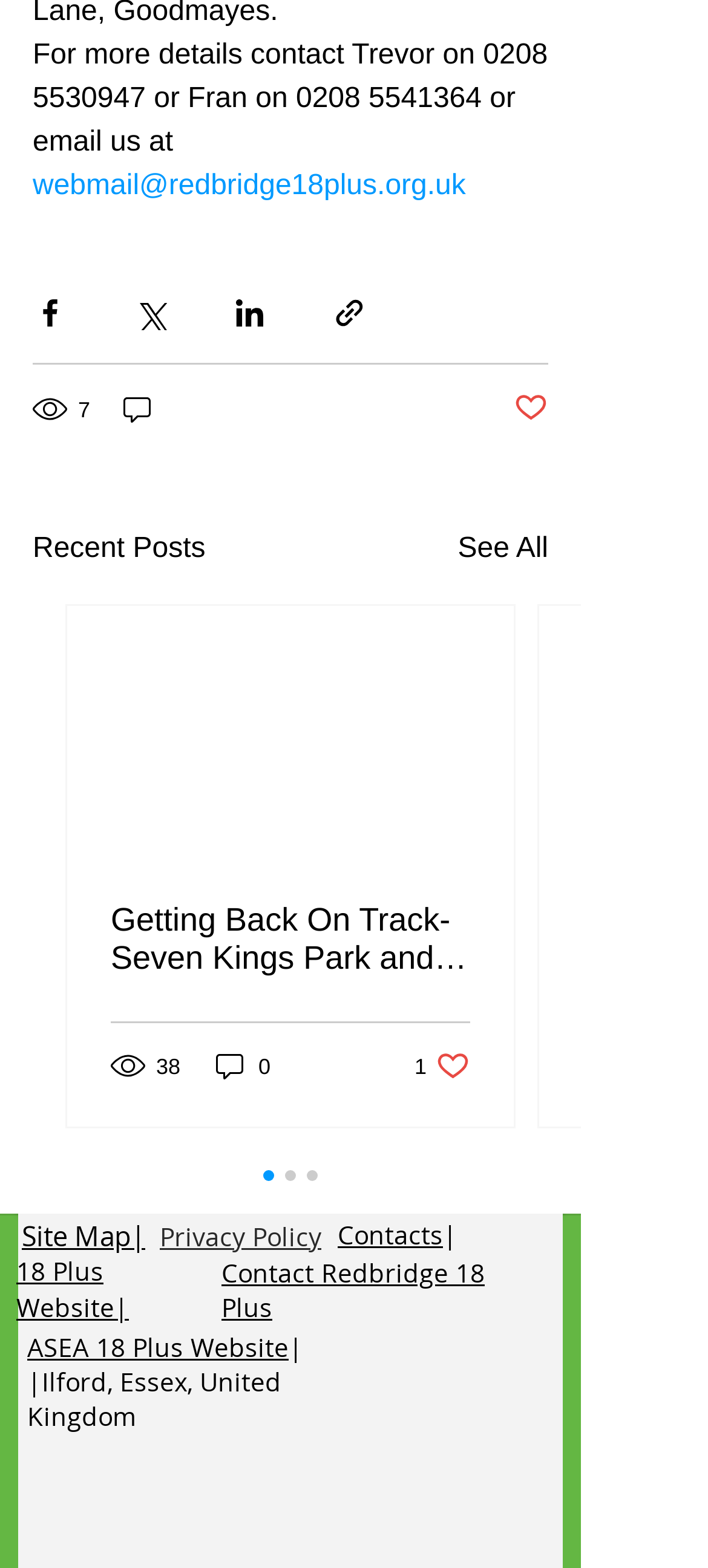From the webpage screenshot, predict the bounding box of the UI element that matches this description: "Privacy Policy".

[0.226, 0.78, 0.454, 0.799]